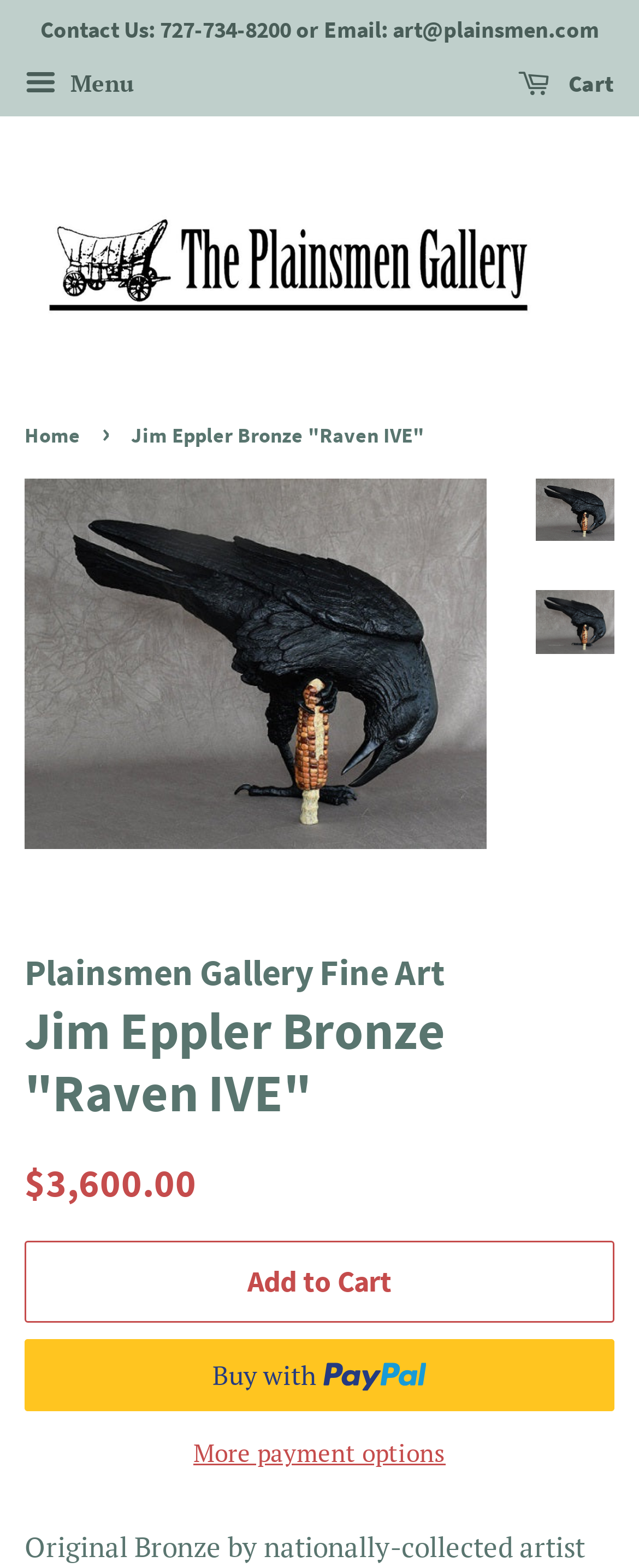What is the phone number to contact?
Using the image as a reference, answer the question in detail.

I found the phone number by looking at the top of the webpage, where it says 'Contact Us: 727-734-8200 or Email: art@plainsmen.com'.